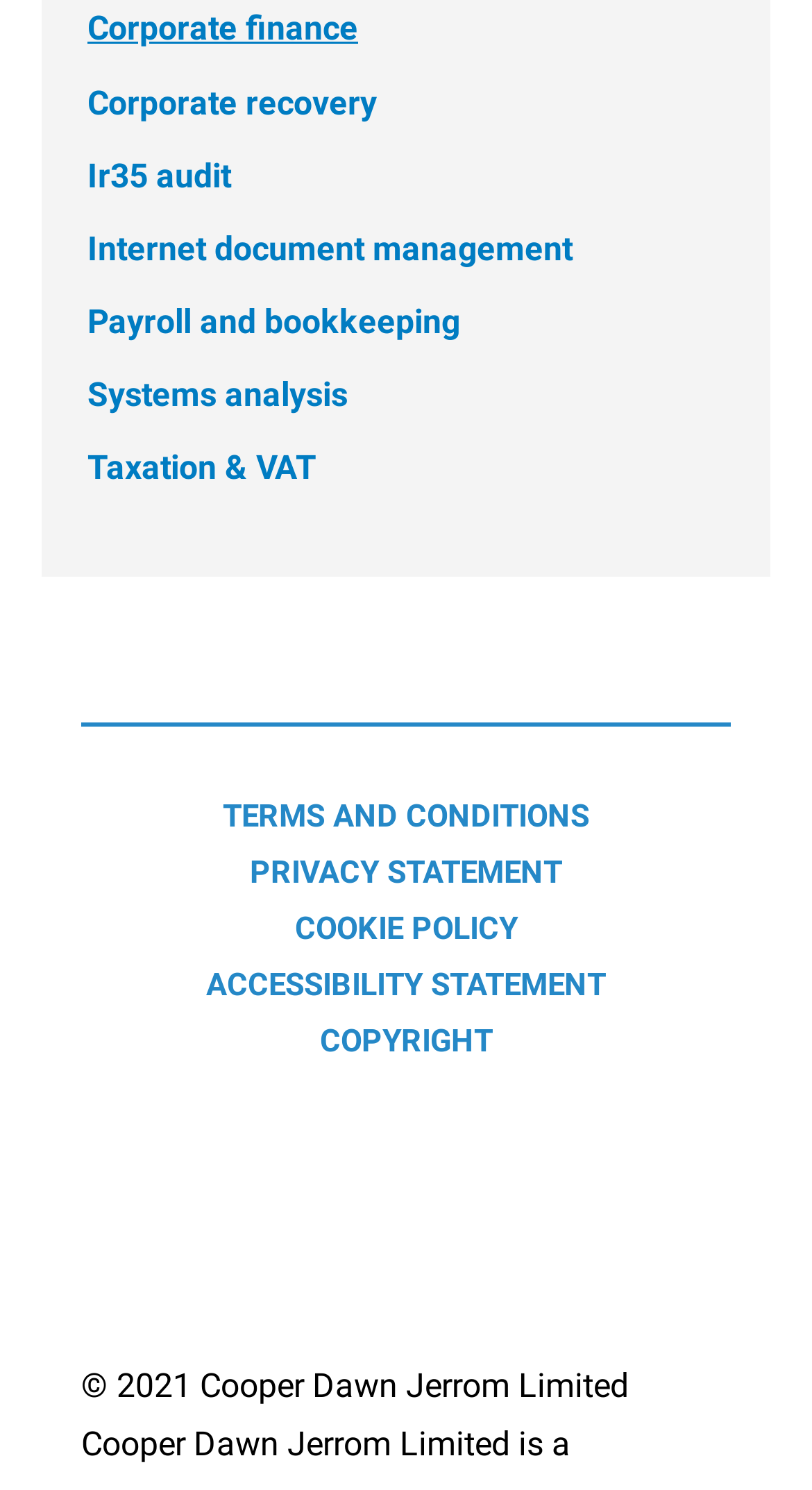Determine the coordinates of the bounding box that should be clicked to complete the instruction: "Read terms and conditions". The coordinates should be represented by four float numbers between 0 and 1: [left, top, right, bottom].

[0.274, 0.535, 0.726, 0.56]